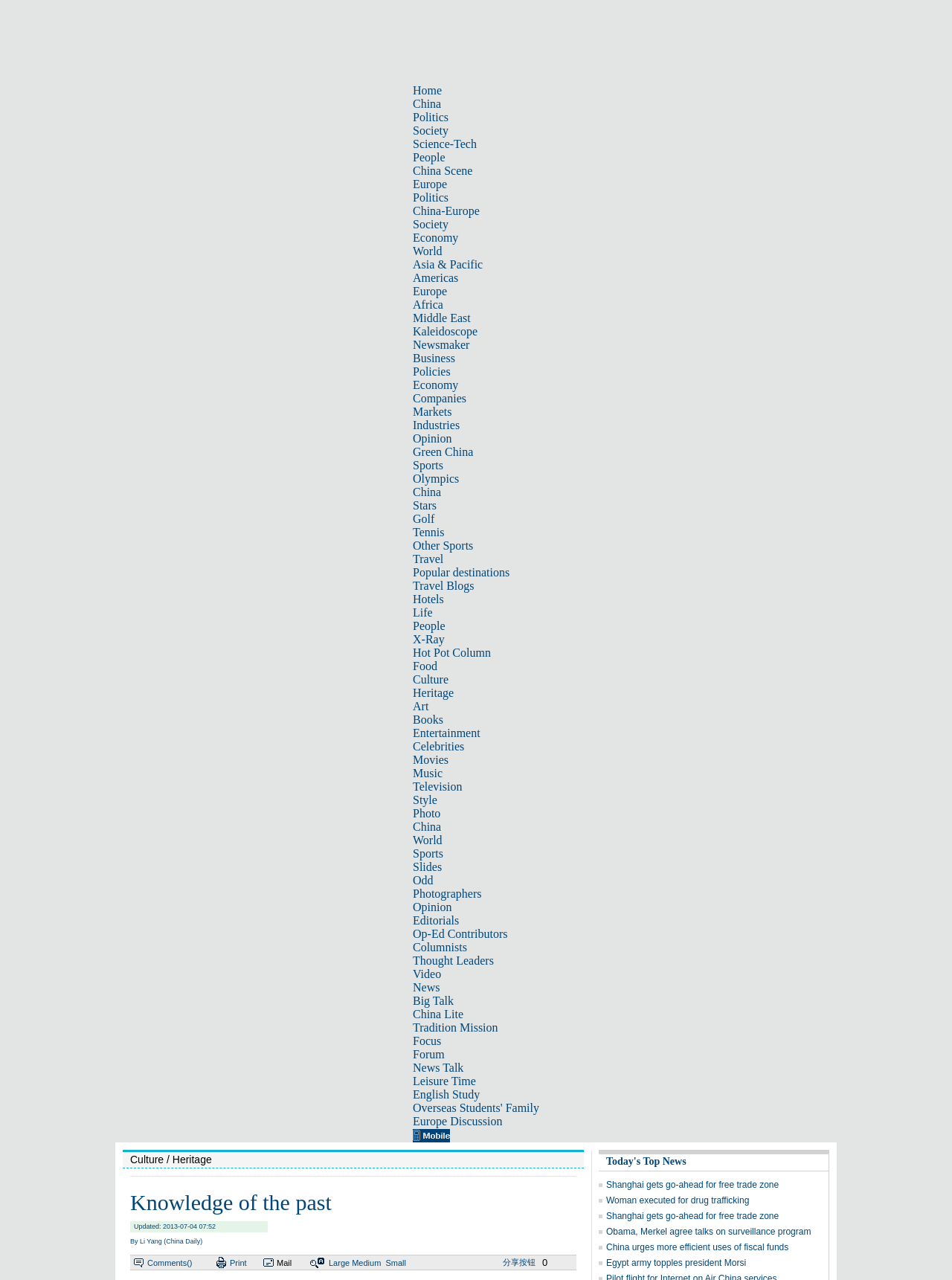What is the name of the website?
Answer the question with a single word or phrase derived from the image.

chinadaily.com.cn